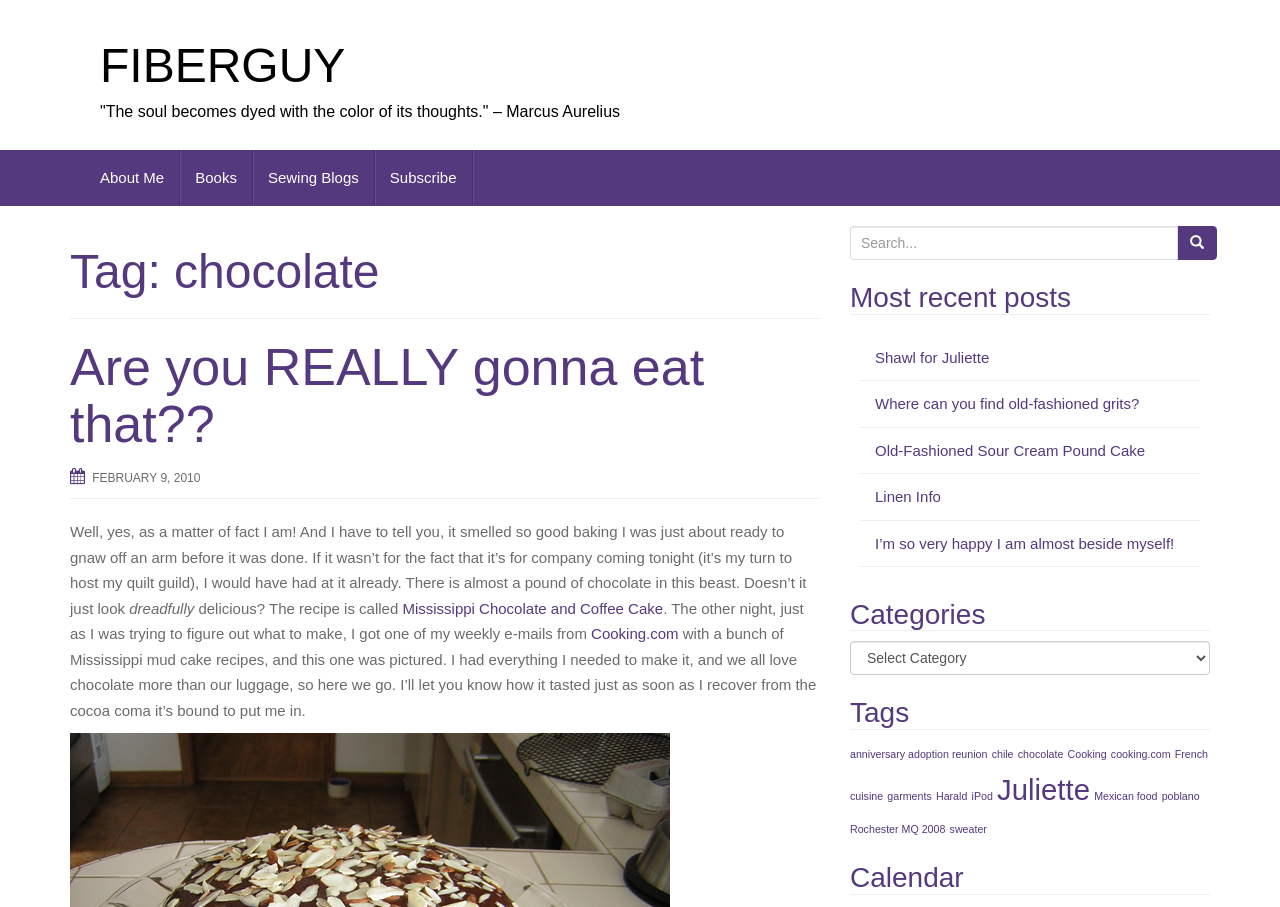Could you locate the bounding box coordinates for the section that should be clicked to accomplish this task: "Read the 'Are you REALLY gonna eat that??' post".

[0.055, 0.373, 0.55, 0.5]